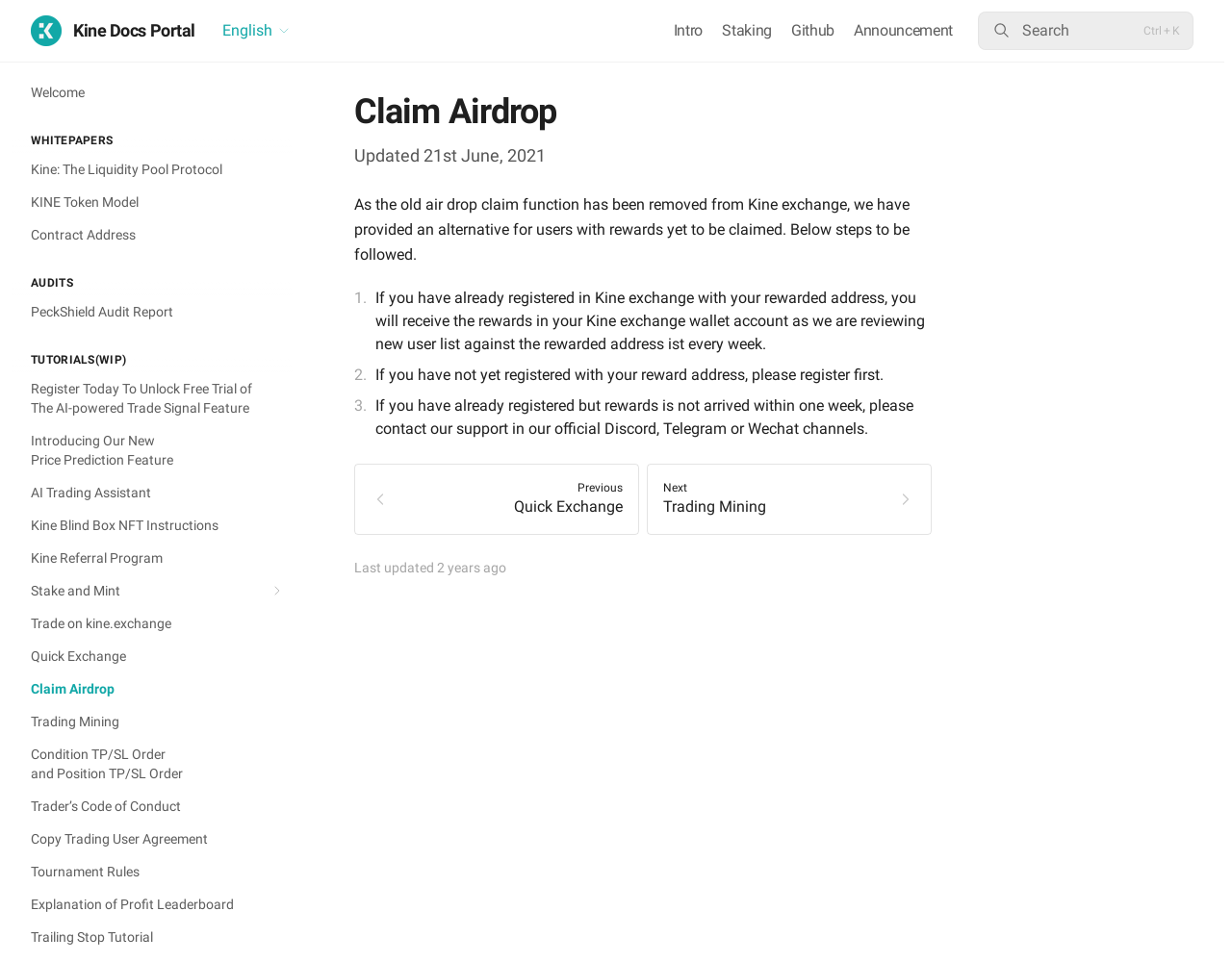Mark the bounding box of the element that matches the following description: "Trading Mining".

[0.009, 0.734, 0.238, 0.766]